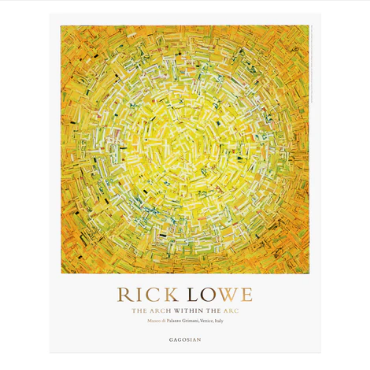Convey all the details present in the image.

The image features the striking poster for "Rick Lowe: The Arch within the Arc," an exhibition showcased at the Museo di Palazzo Grimani in Venice, Italy. The artwork prominently displays a vibrant circular composition predominantly in shades of yellow, interspersed with intricate patterns and textures that evoke a sense of depth and movement. Below the artwork, the poster features the artist's name, "RICK LOWE," in bold, elegant font, along with the exhibition title stated in a refined style. The design reflects the contemporary and thought-provoking nature of Lowe's work, capturing the viewer's attention through its bold visuals and layered complexity. This art piece serves as a key visual element for promoting the exhibition.